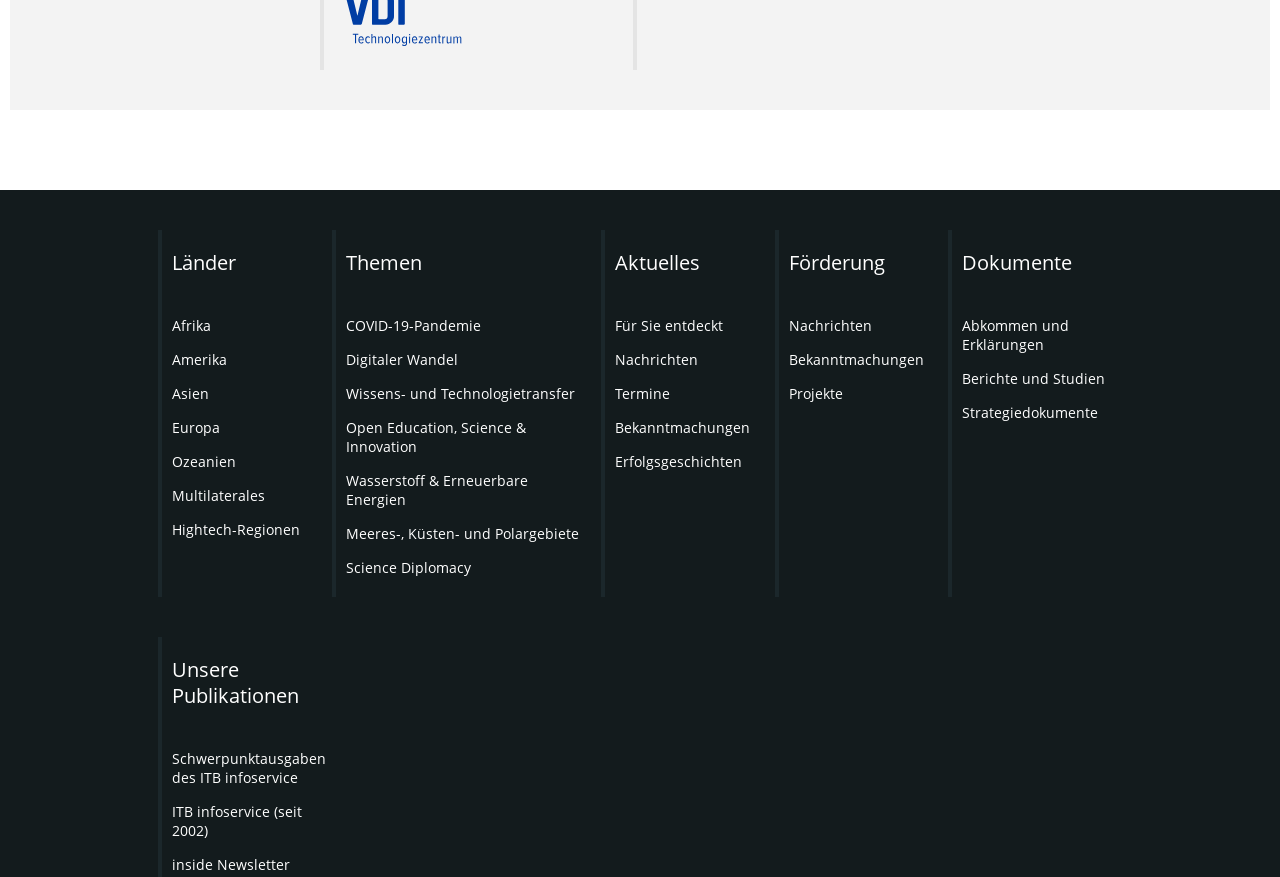Please identify the bounding box coordinates of the element's region that should be clicked to execute the following instruction: "View Berichte und Studien documents". The bounding box coordinates must be four float numbers between 0 and 1, i.e., [left, top, right, bottom].

[0.752, 0.421, 0.863, 0.442]